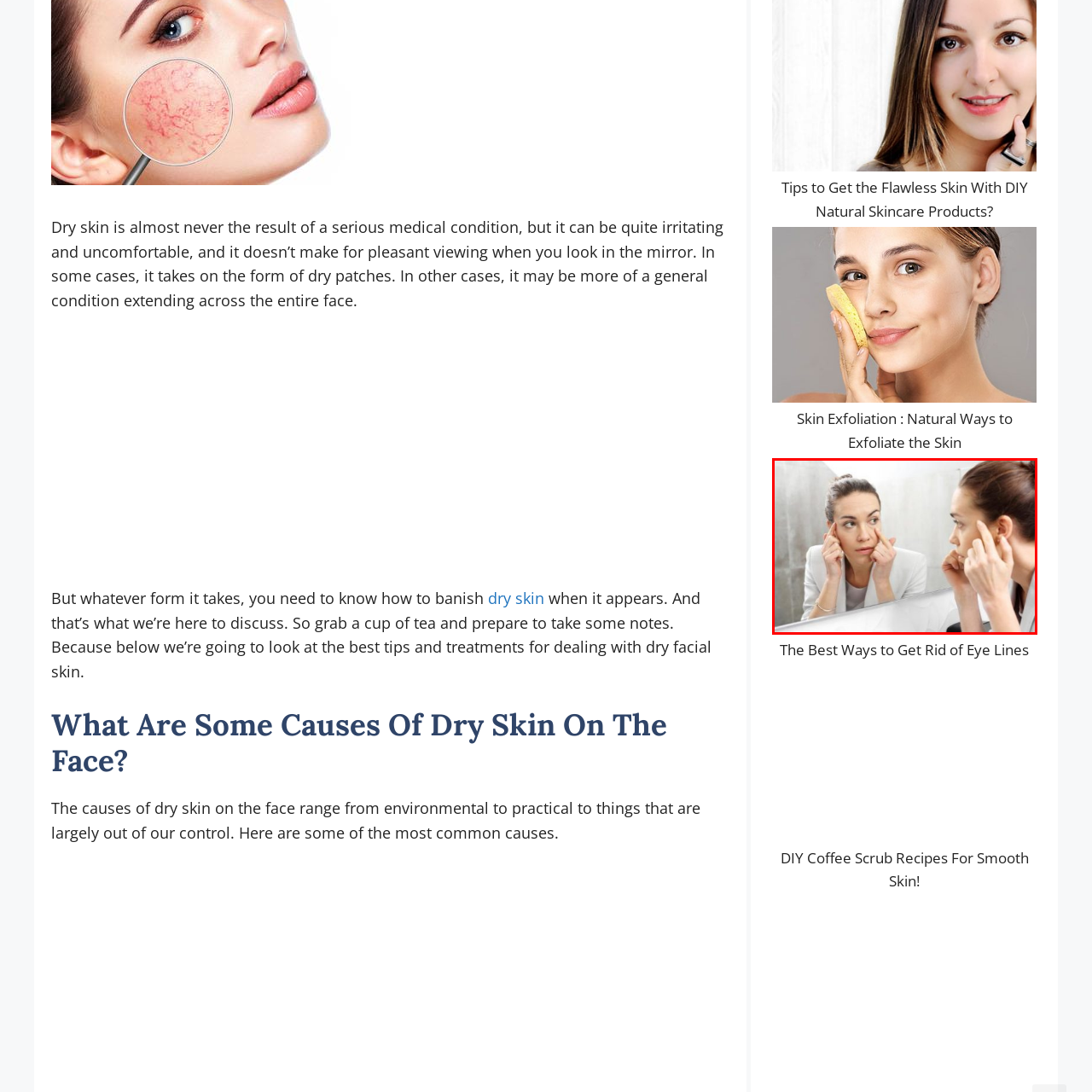What is the possible concern of the woman?
Analyze the image within the red bounding box and respond to the question with a detailed answer derived from the visual content.

The woman is gently placing her fingers near the corners of her eyes, which implies that she might be concerned about fine lines or puffiness in that area, and is possibly examining ways to address these issues.